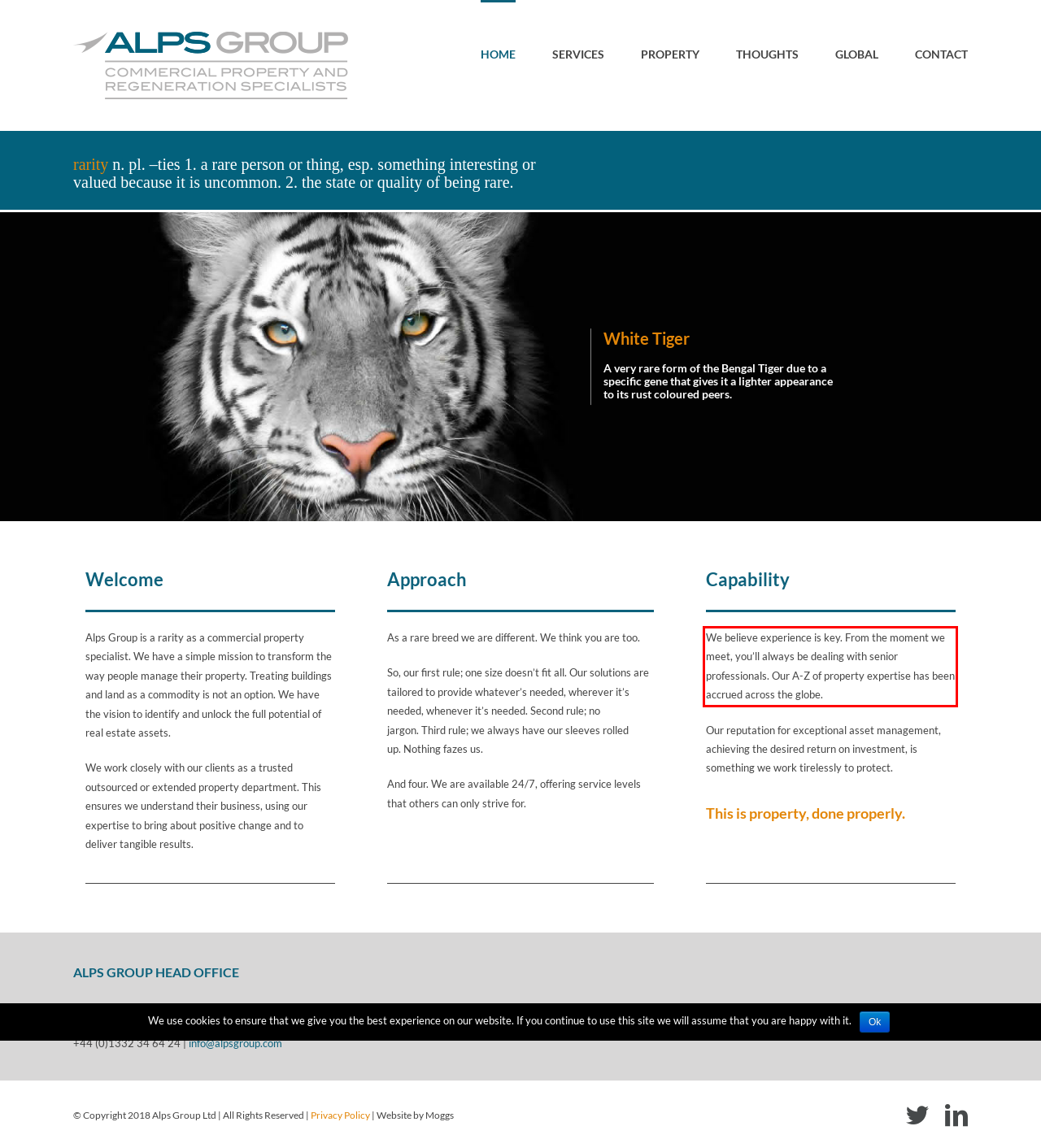You have a screenshot of a webpage with a UI element highlighted by a red bounding box. Use OCR to obtain the text within this highlighted area.

We believe experience is key. From the moment we meet, you’ll always be dealing with senior professionals. Our A-Z of property expertise has been accrued across the globe.